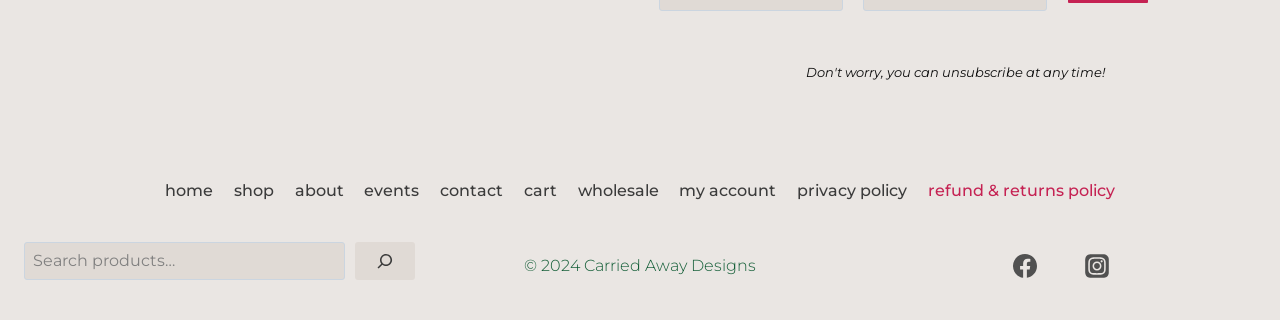Please specify the coordinates of the bounding box for the element that should be clicked to carry out this instruction: "view my account". The coordinates must be four float numbers between 0 and 1, formatted as [left, top, right, bottom].

[0.523, 0.546, 0.615, 0.646]